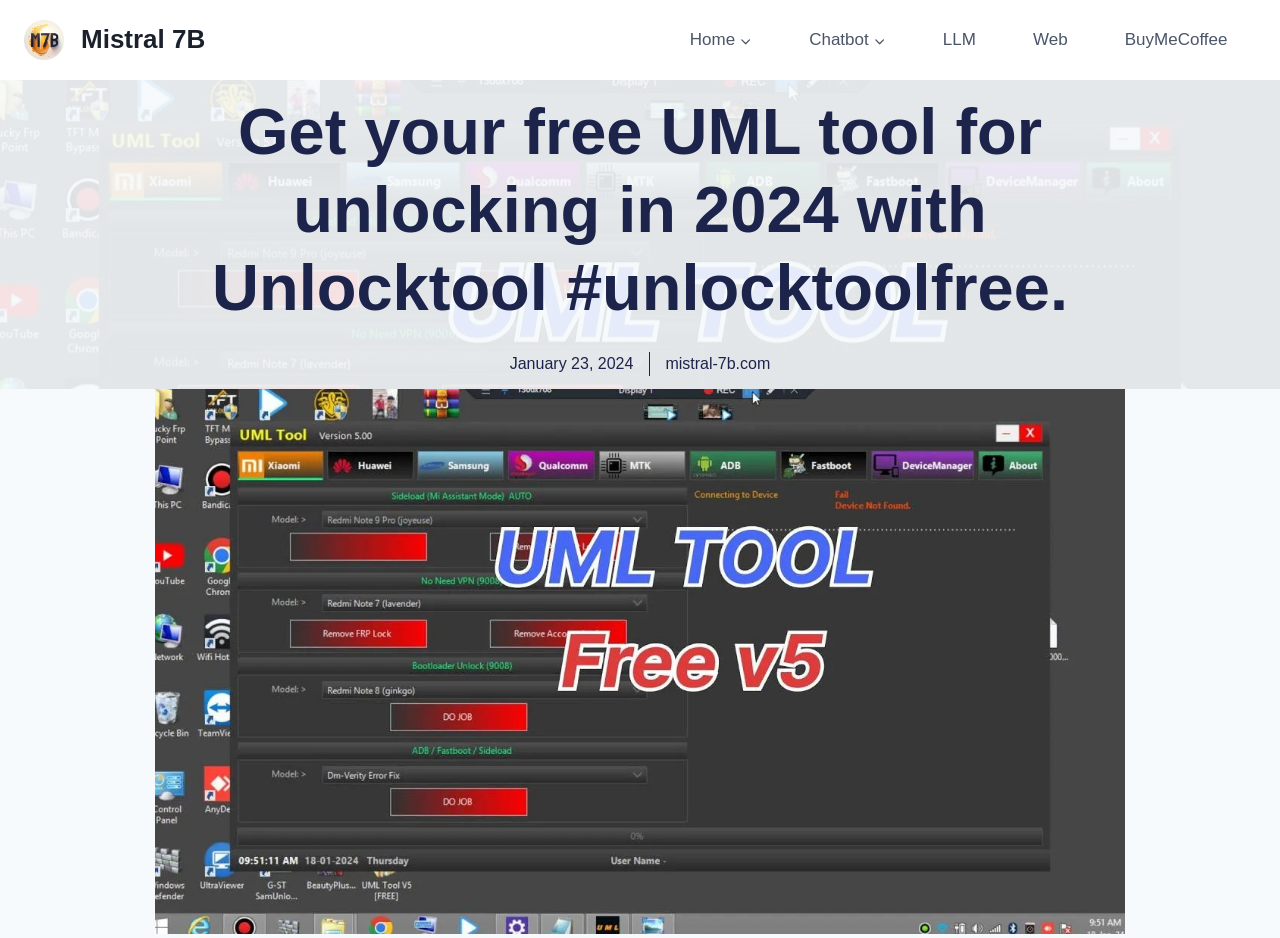Create a full and detailed caption for the entire webpage.

The webpage appears to be a blog post or article with a focus on a specific topic. At the top left, there is a logo image of "Mistral 7B" accompanied by a link with the same text. 

Below the logo, there is a primary navigation menu that spans across the top of the page, containing five links: "Home", "Chatbot", "LLM", "Web", and "BuyMeCoffee". These links are evenly spaced and aligned horizontally.

The main content of the page is headed by a title that reads "Get your free UML tool for unlocking in 2024 with Unlocktool #unlocktoolfree." This title is prominently displayed and takes up a significant portion of the page.

Underneath the title, there are two links: one with the date "January 23, 2024" and another with the URL "mistral-7b.com". The date link has an associated time element, but its content is not specified. These links are positioned near the center of the page.

There is no apparent connection between the meta description, which mentions a song titled "Fearless", and the content of the webpage, which appears to be related to a UML tool and a website called Mistral 7B.